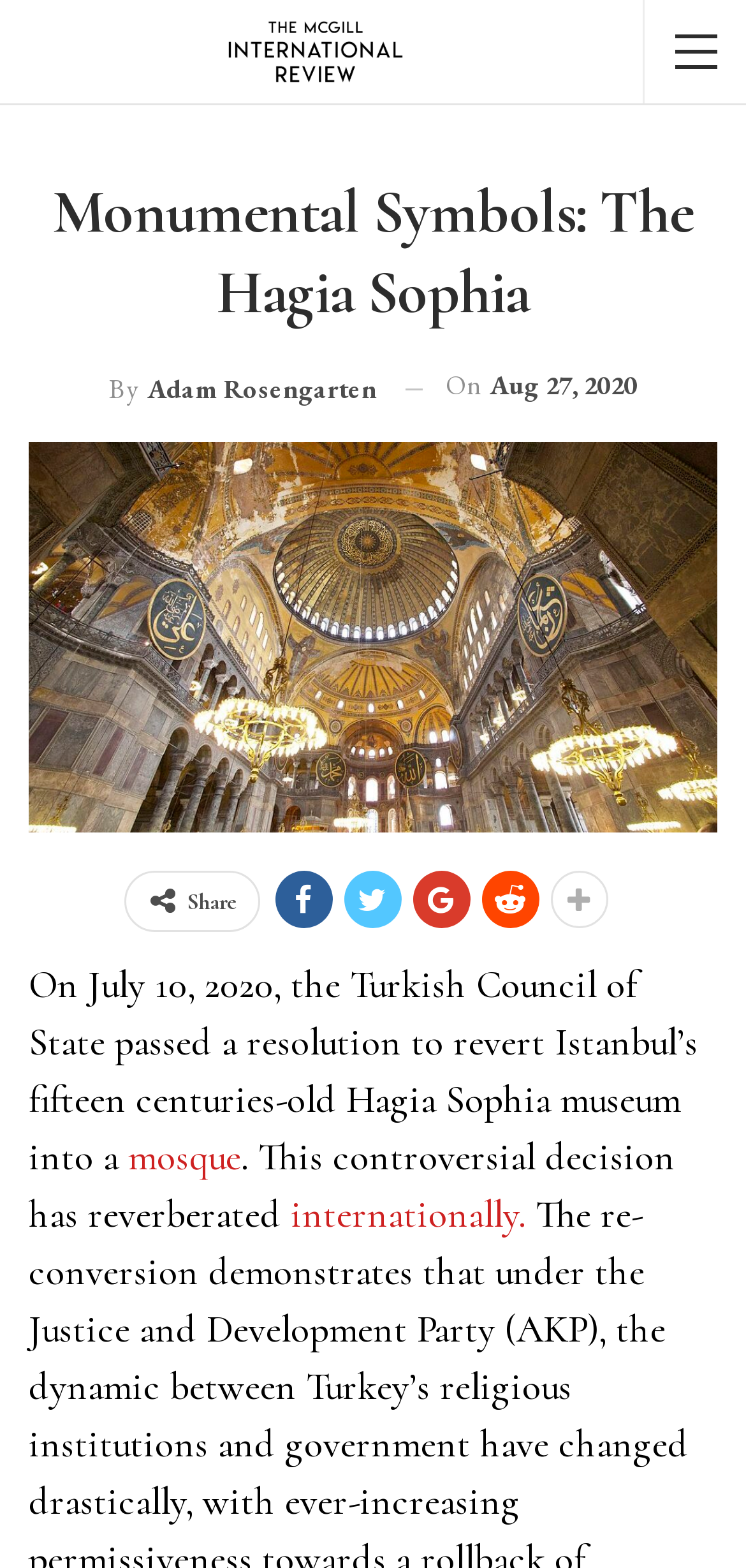What was the Hagia Sophia converted into?
Please provide a comprehensive answer based on the visual information in the image.

According to the text, the Turkish Council of State passed a resolution to revert the Hagia Sophia museum into a mosque. This information can be found in the paragraph of text below the heading.